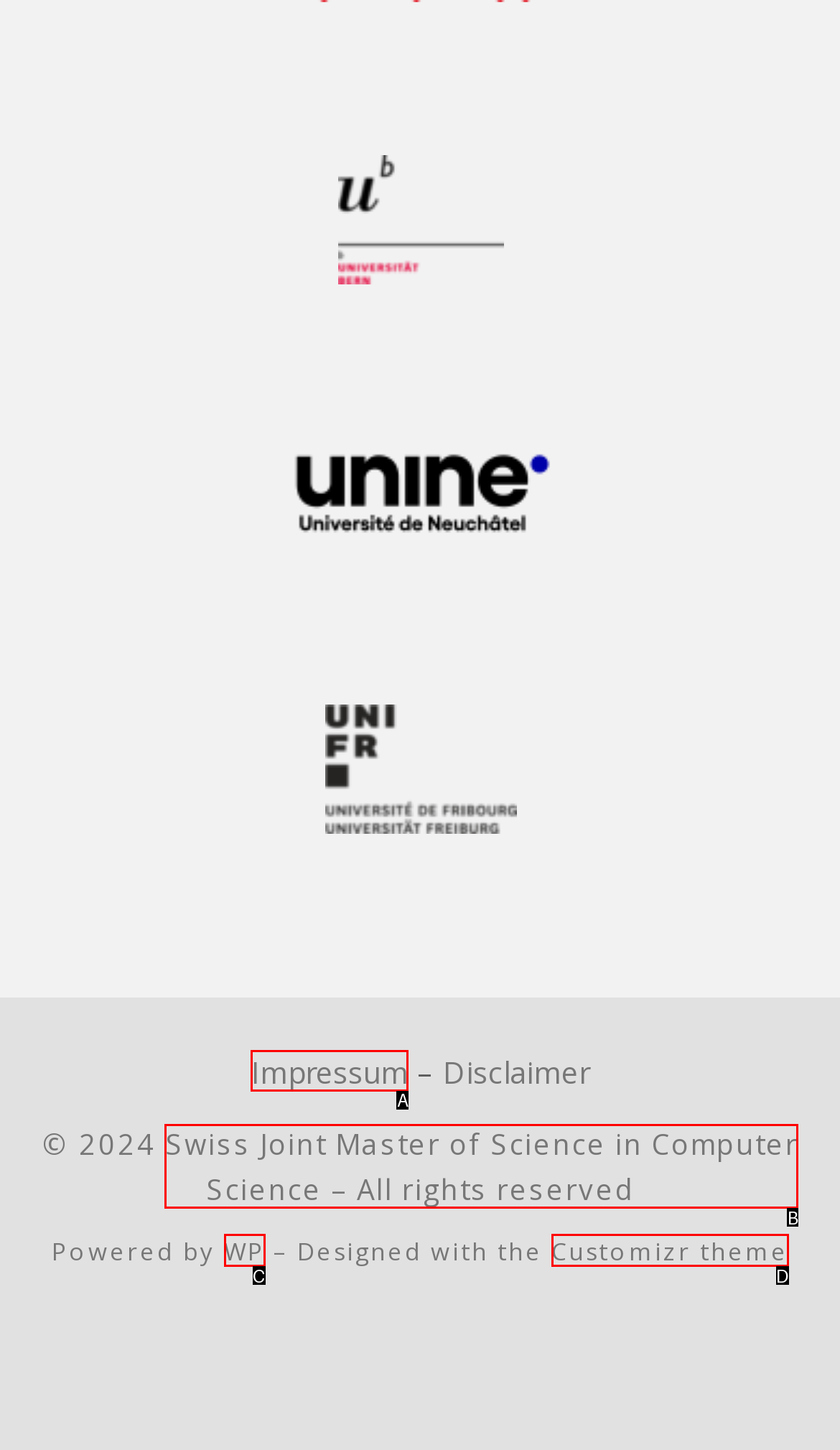With the description: Customizr theme, find the option that corresponds most closely and answer with its letter directly.

D